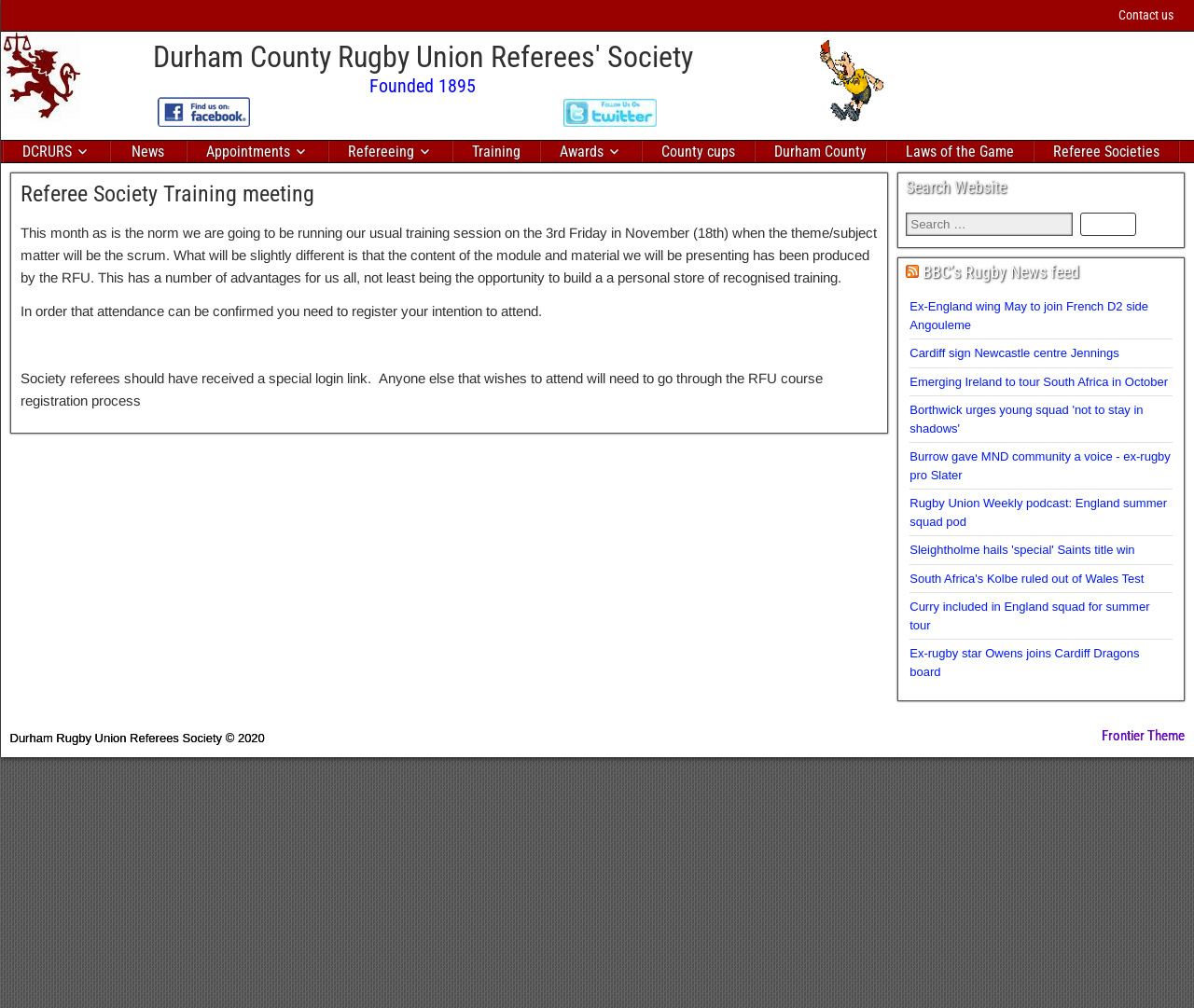How many social media links are present on the top of the webpage?
Can you offer a detailed and complete answer to this question?

I found the answer by counting the number of social media links present on the top of the webpage, which are Facebook and Twitter.